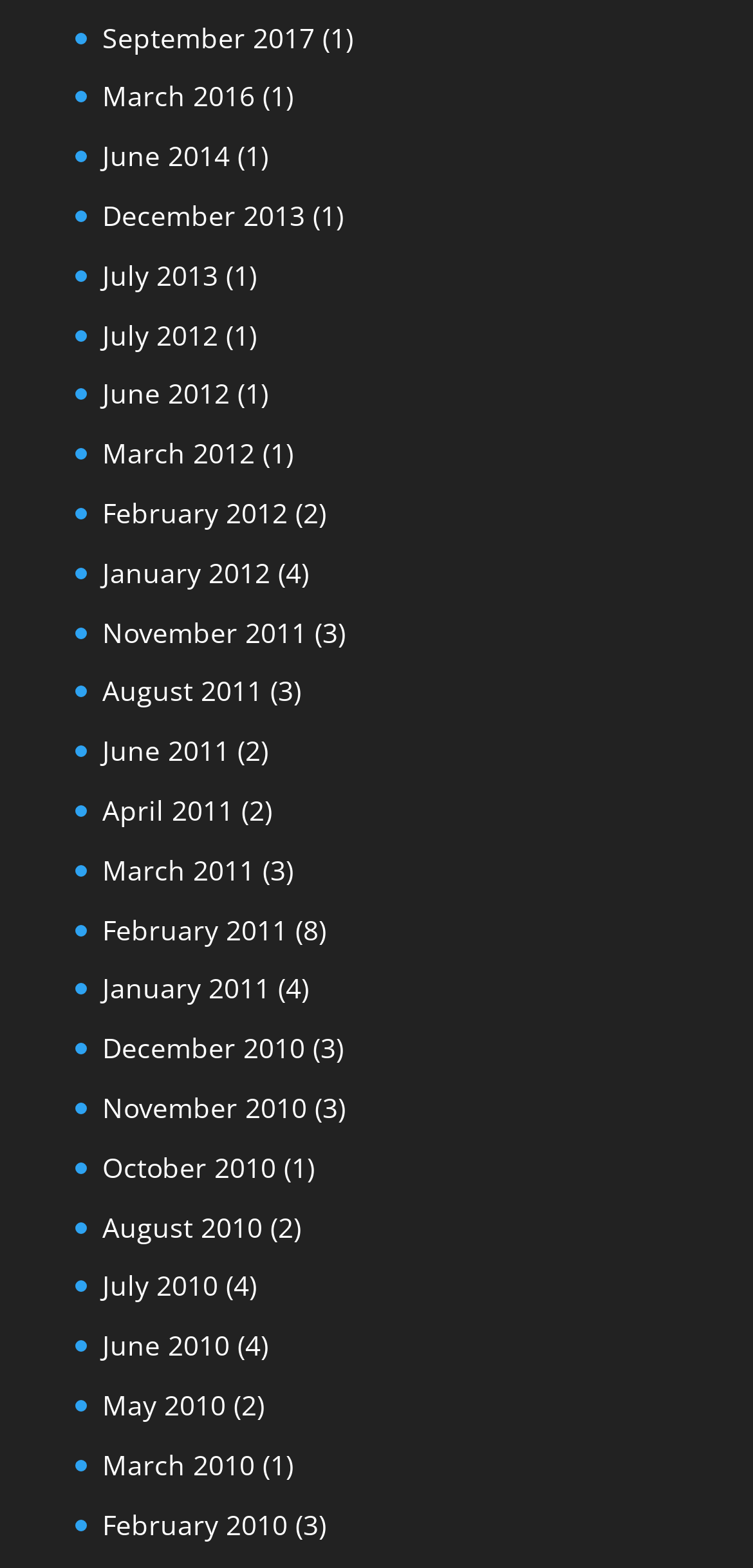Locate the bounding box coordinates of the element that should be clicked to fulfill the instruction: "Browse January 2012".

[0.136, 0.353, 0.359, 0.377]